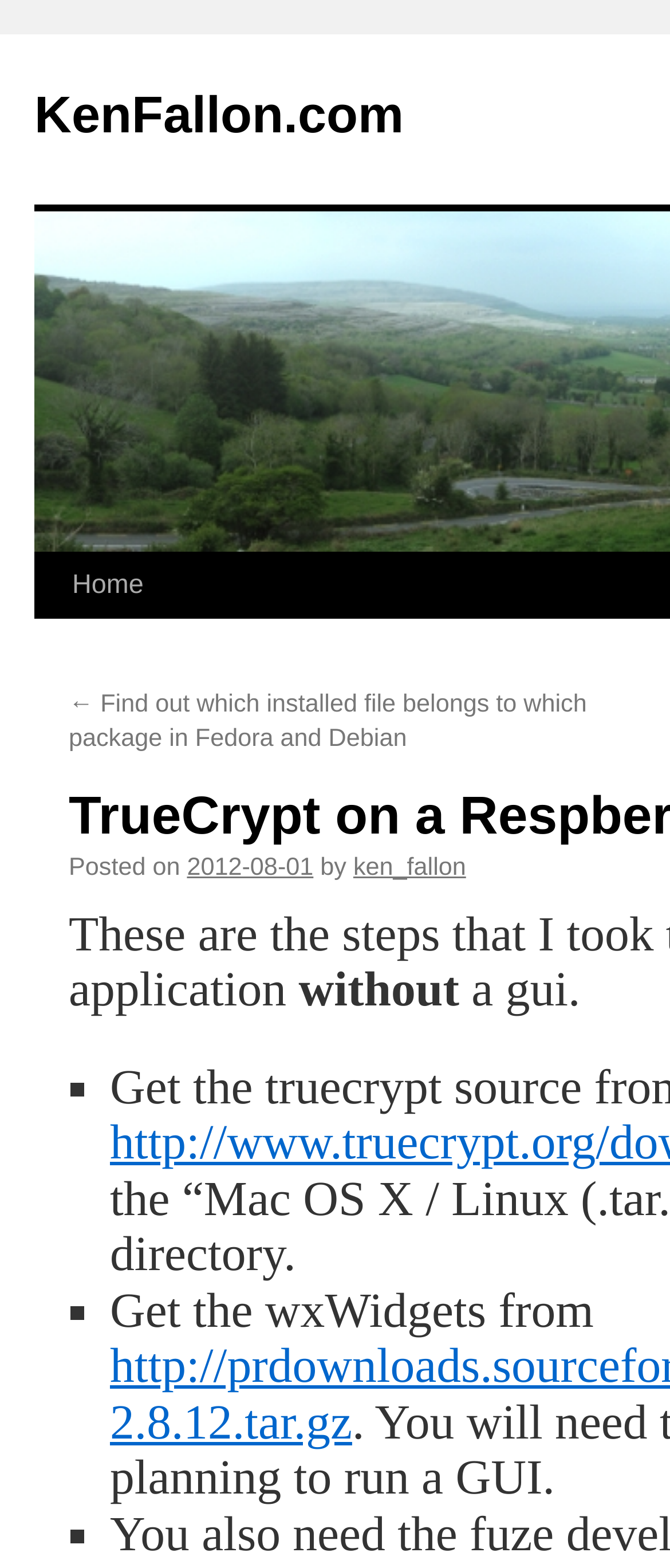What is the author of the post?
Please analyze the image and answer the question with as much detail as possible.

I found the author's name by looking at the text 'by' followed by a link 'ken_fallon' which indicates the author's name.